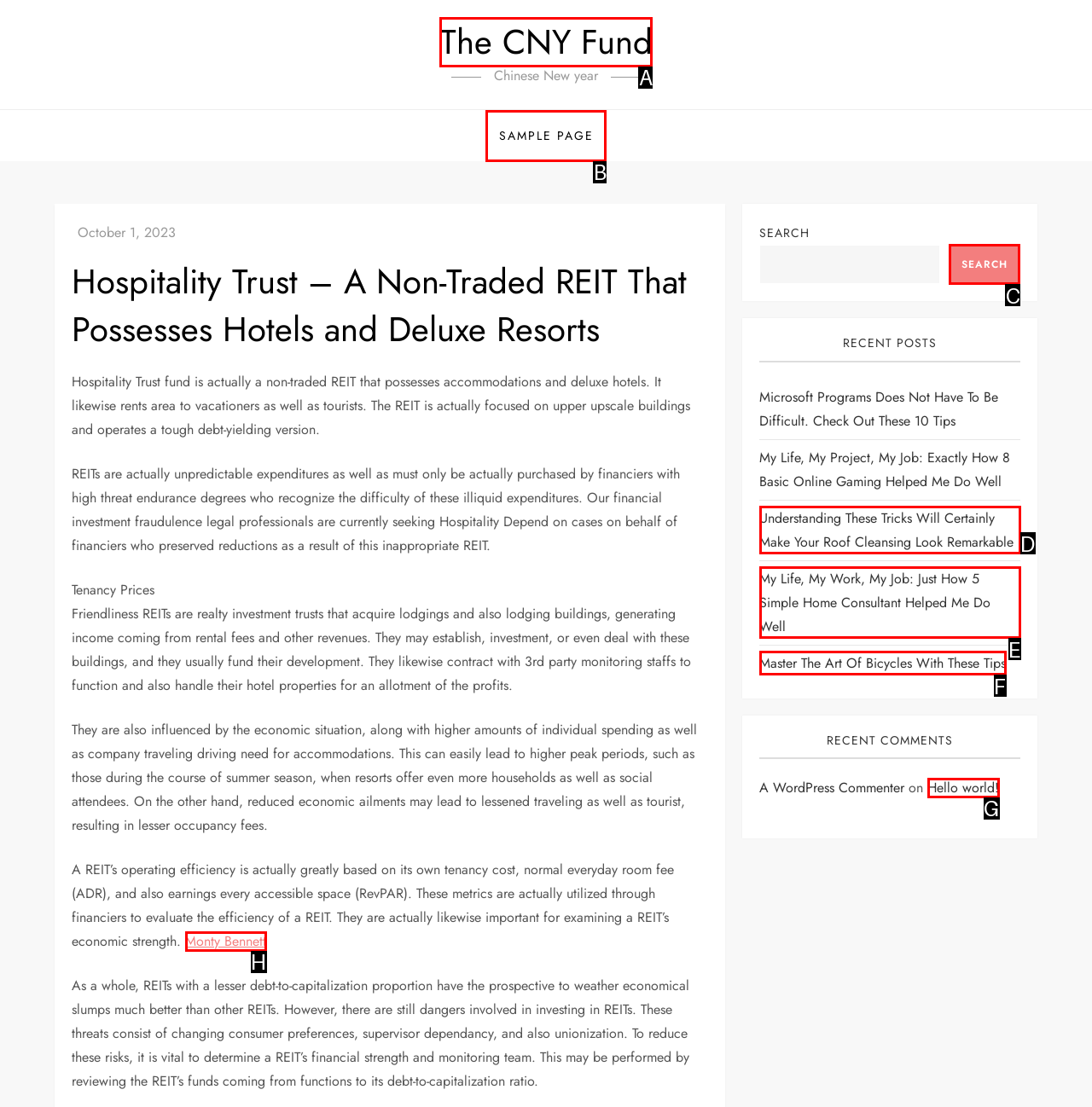Identify the correct option to click in order to complete this task: Search for something
Answer with the letter of the chosen option directly.

C